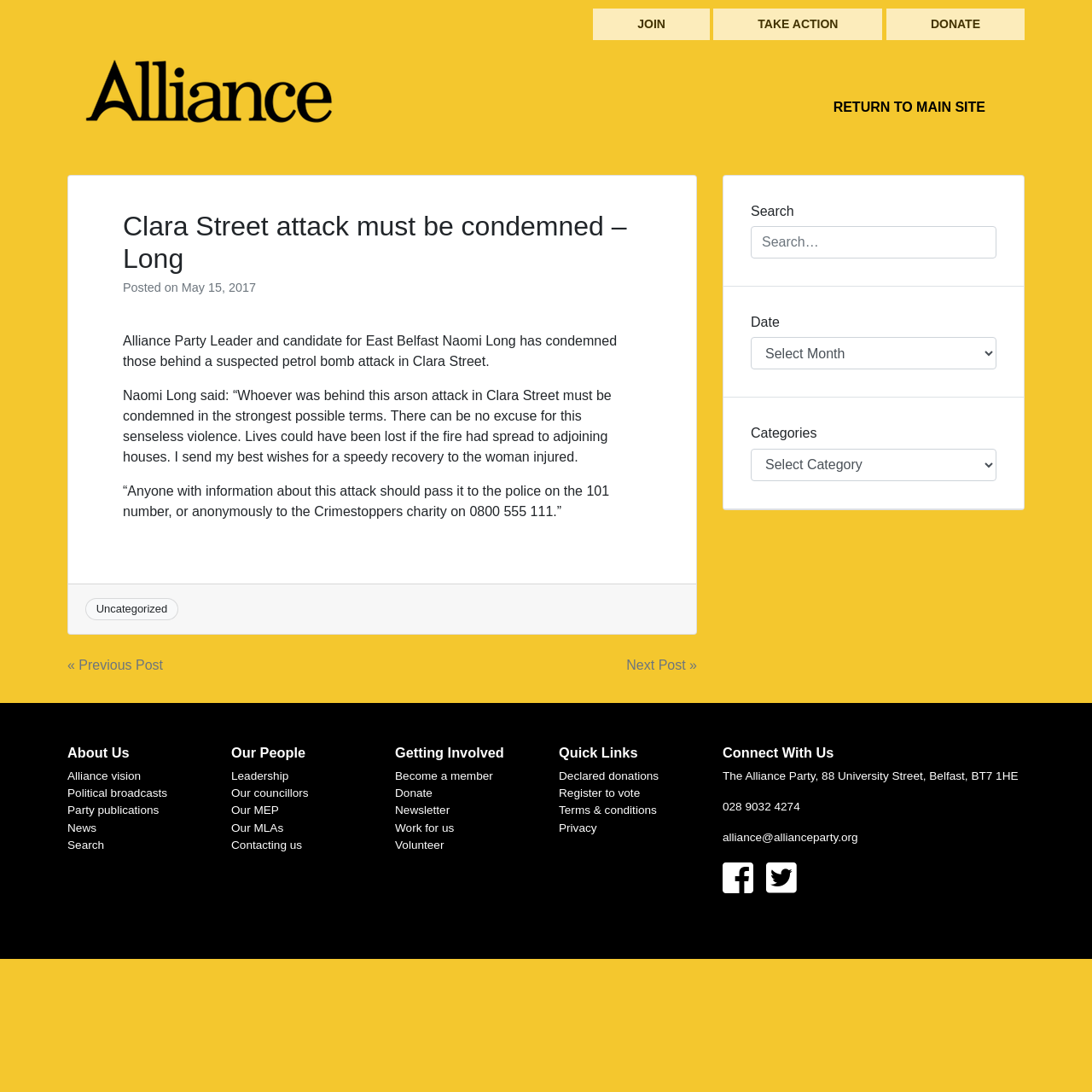Create a detailed narrative describing the layout and content of the webpage.

This webpage appears to be a news article or blog post from the Alliance Party, a political party in Northern Ireland. At the top of the page, there are three prominent links: "JOIN", "TAKE ACTION", and "DONATE", which are likely calls to action for visitors to get involved with the party. 

Below these links, there is a logo or image on the left, accompanied by a link with no text. On the right, there is a link to "RETURN TO MAIN SITE". 

The main content of the page is an article with a heading "Clara Street attack must be condemned – Long" and a subheading "Posted on May 15, 2017". The article discusses a petrol bomb attack in Clara Street and features a quote from Naomi Long, the Alliance Party Leader. 

Below the article, there is a footer section with a heading "Post navigation" and links to previous and next posts. 

On the right-hand side of the page, there is a complementary section with a search bar, a date dropdown, and categories dropdown. 

At the bottom of the page, there is a content information section with several headings and links, including "About Us", "Our People", "Getting Involved", "Quick Links", and "Connect With Us". These links likely lead to other pages on the website with more information about the party, its people, and ways to get involved.